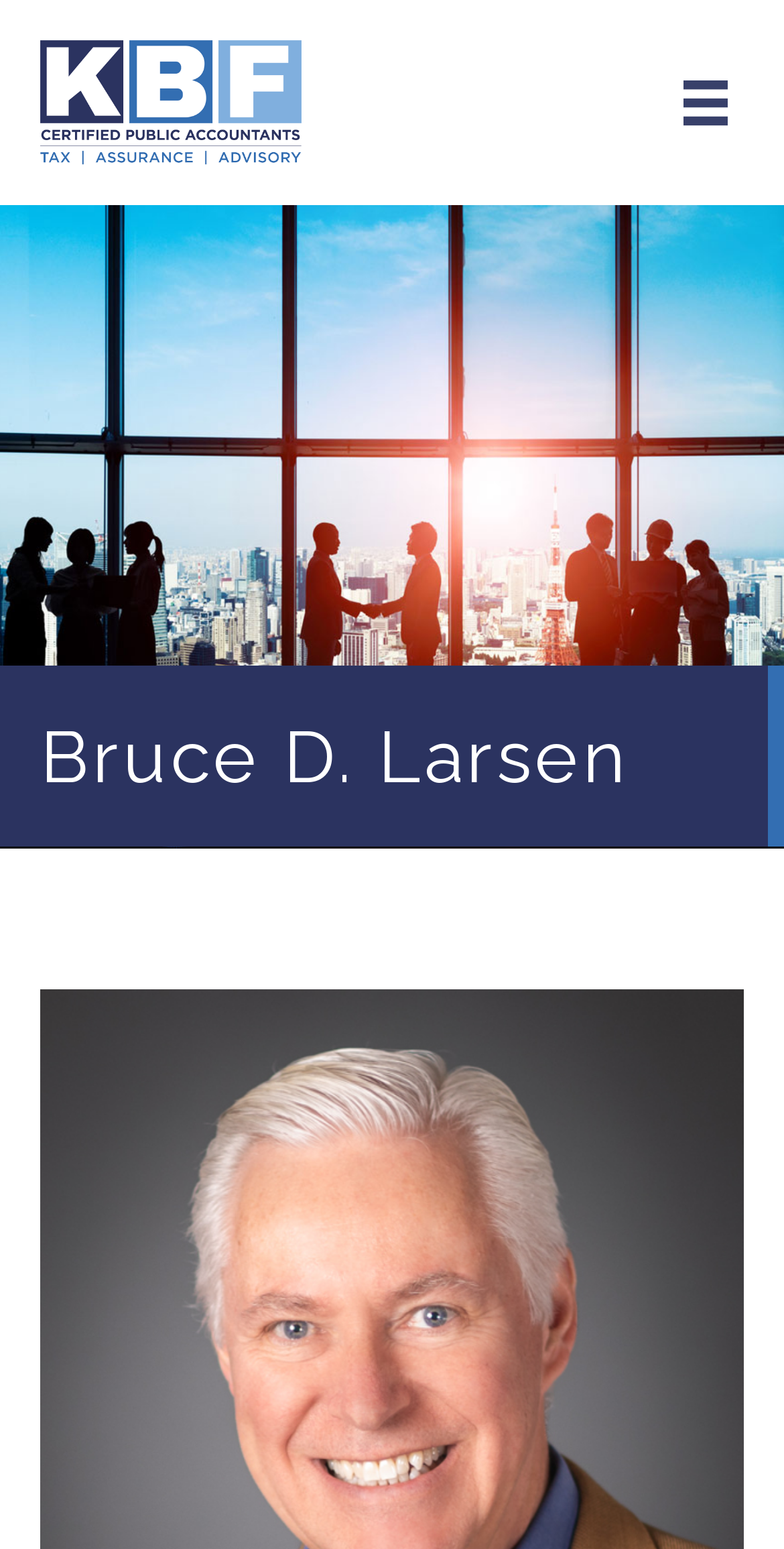Determine which piece of text is the heading of the webpage and provide it.

Bruce D. Larsen